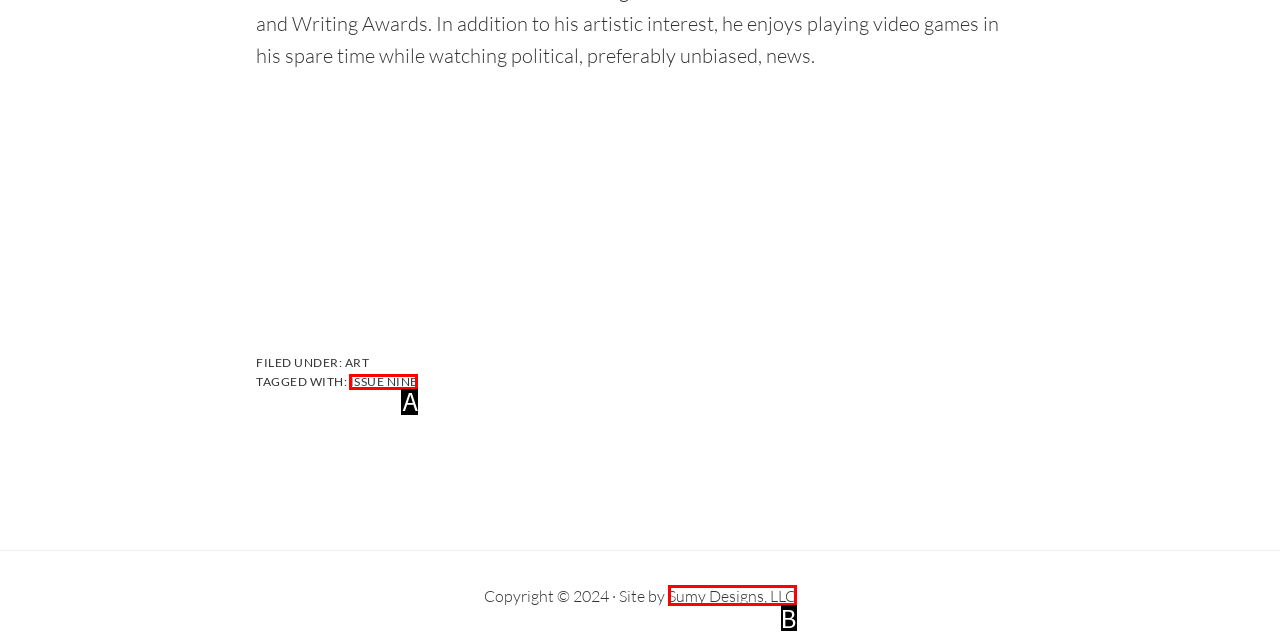Match the following description to the correct HTML element: Issue Nine Indicate your choice by providing the letter.

A